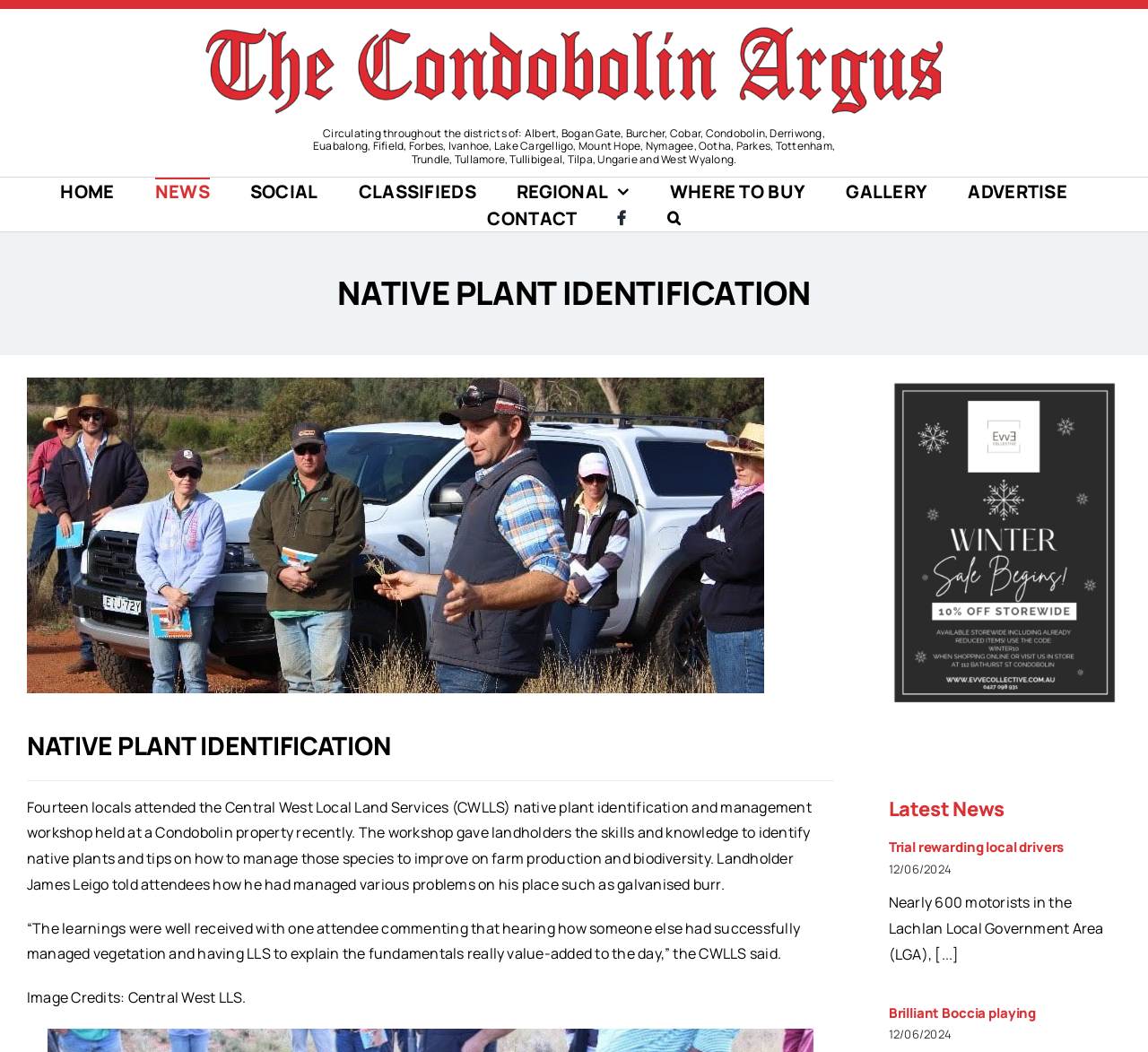Detail the features and information presented on the webpage.

The webpage appears to be a news article from the Condobolin Argus, a local newspaper. At the top, there is a logo of the Condobolin Argus, followed by a horizontal menu bar with links to various sections of the website, including HOME, NEWS, SOCIAL, CLASSIFIEDS, REGIONAL, WHERE TO BUY, GALLERY, ADVERTISE, and CONTACT.

Below the menu bar, there is a large heading that reads "NATIVE PLANT IDENTIFICATION". This is followed by an article about a native plant identification and management workshop held at a Condobolin property, which was attended by 14 locals. The article provides details about the workshop, including the skills and knowledge gained by the attendees, and features a quote from one of the attendees, James Leigo.

To the right of the article, there is a section titled "Latest News", which features two news articles. The first article is about a trial rewarding local drivers, and the second article is about a brilliant Boccia playing event. Each article has a heading, a brief summary, and a link to read more.

At the bottom of the page, there is a credit line that reads "Image Credits: Central West LLS".